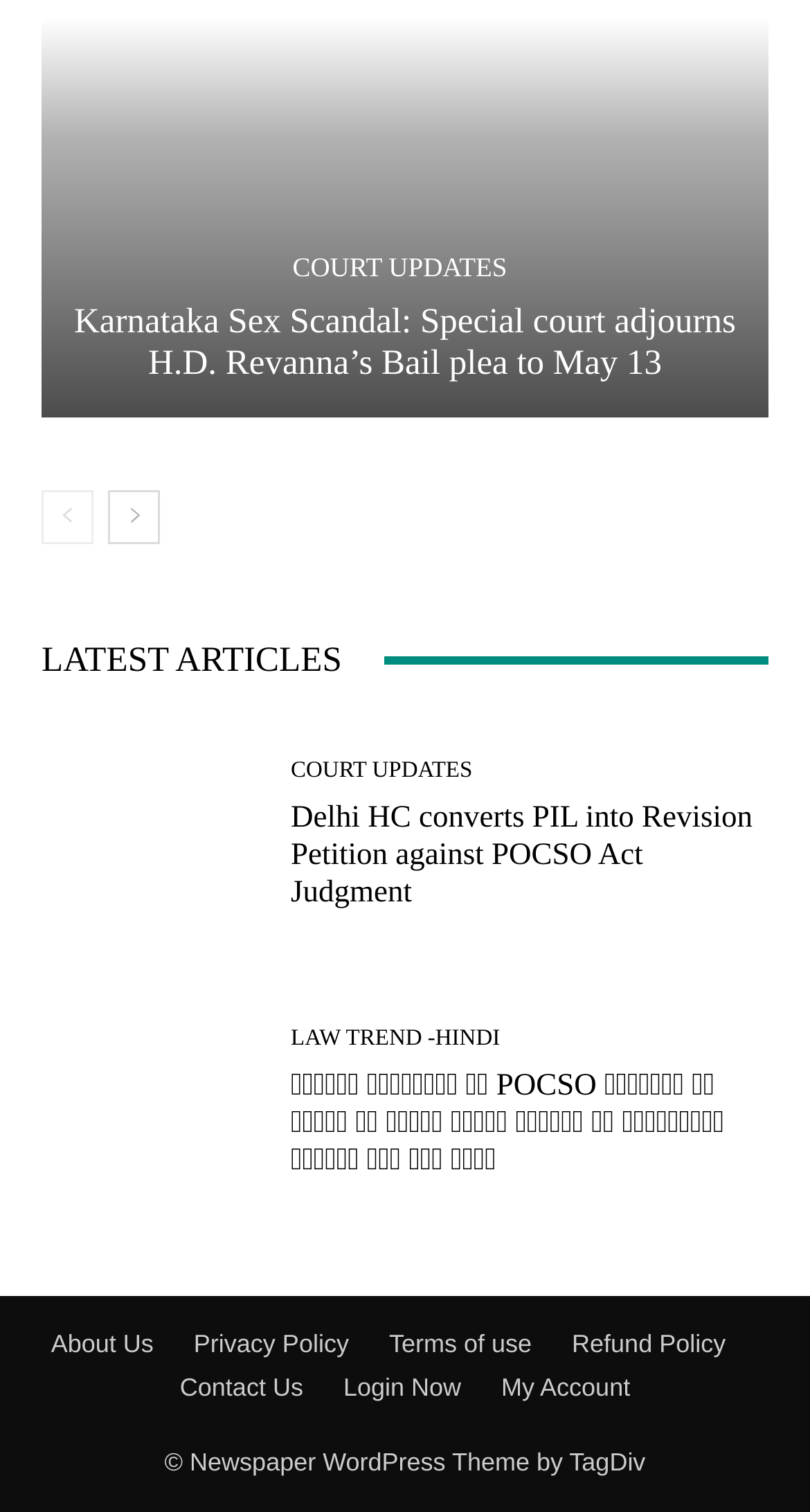Please mark the bounding box coordinates of the area that should be clicked to carry out the instruction: "Go to the previous page".

[0.051, 0.324, 0.115, 0.36]